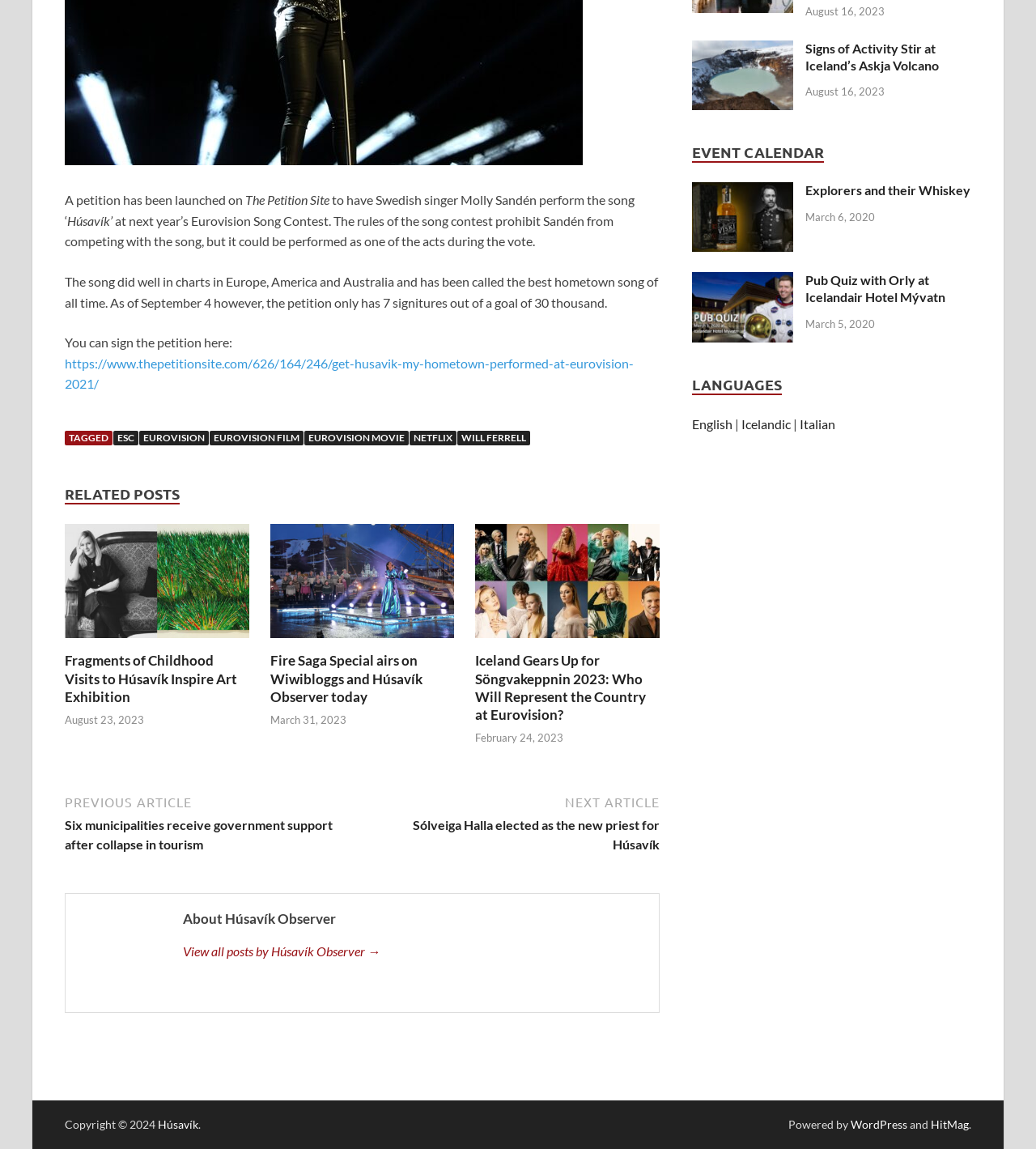Determine the bounding box coordinates for the UI element matching this description: "English".

[0.668, 0.362, 0.707, 0.376]